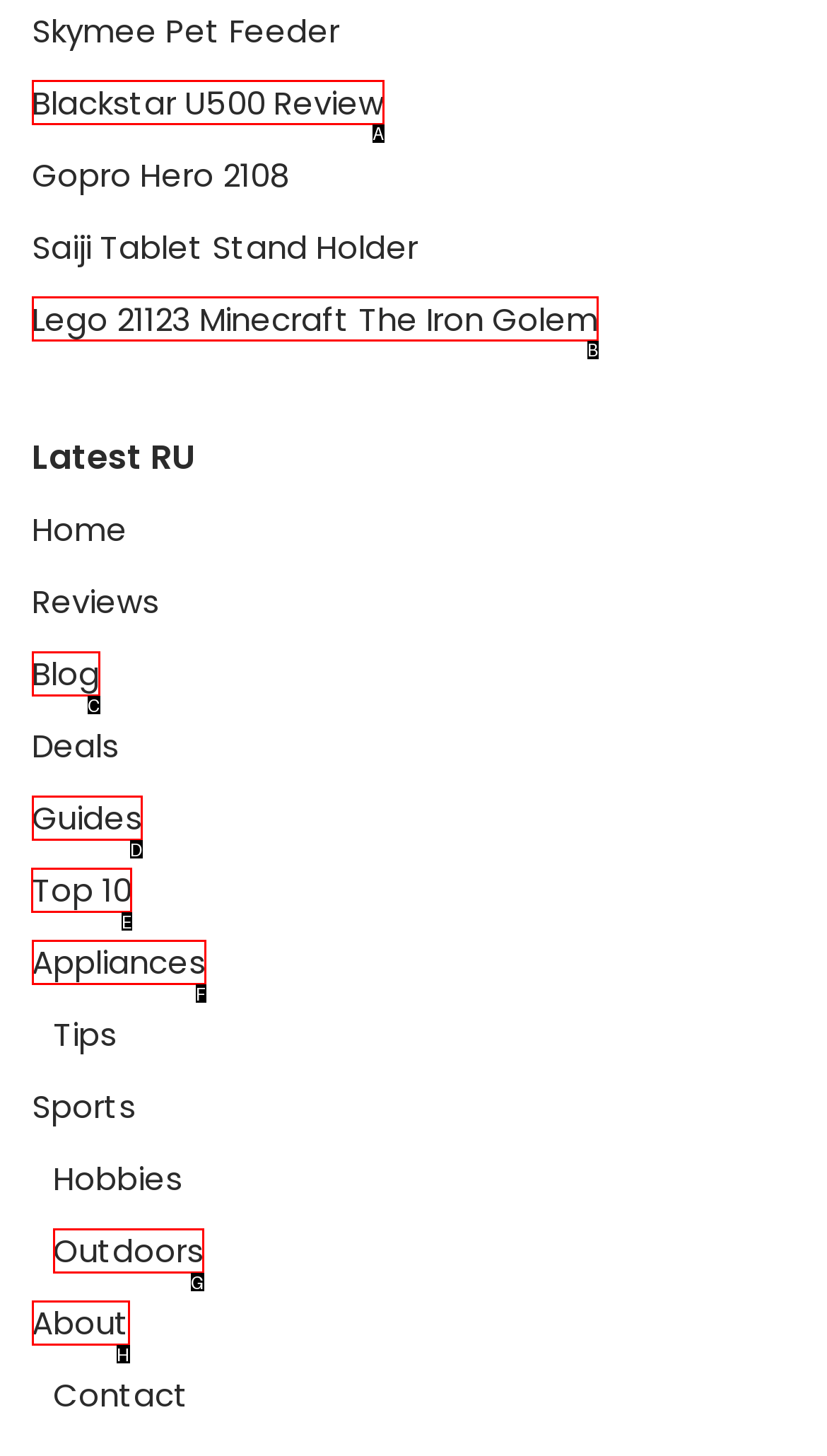Indicate the letter of the UI element that should be clicked to accomplish the task: Check out the Top 10 deals. Answer with the letter only.

E